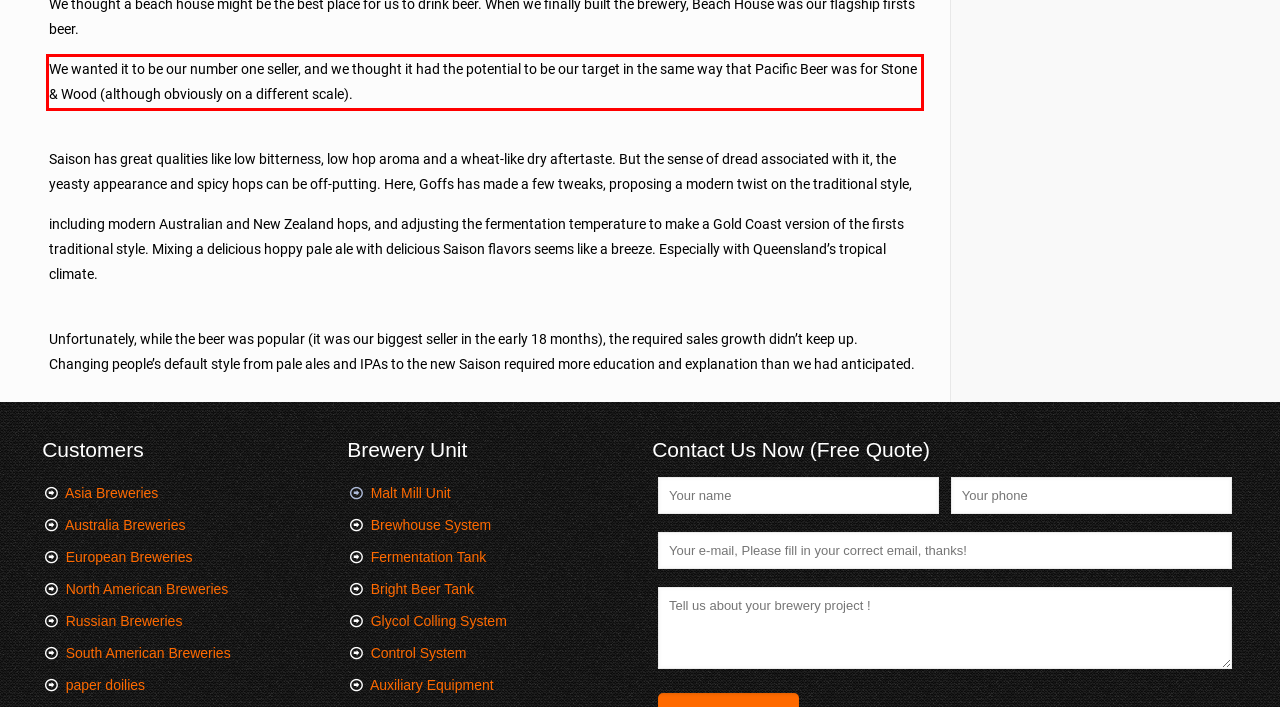Identify and extract the text within the red rectangle in the screenshot of the webpage.

We wanted it to be our number one seller, and we thought it had the potential to be our target in the same way that Pacific Beer was for Stone & Wood (although obviously on a different scale).